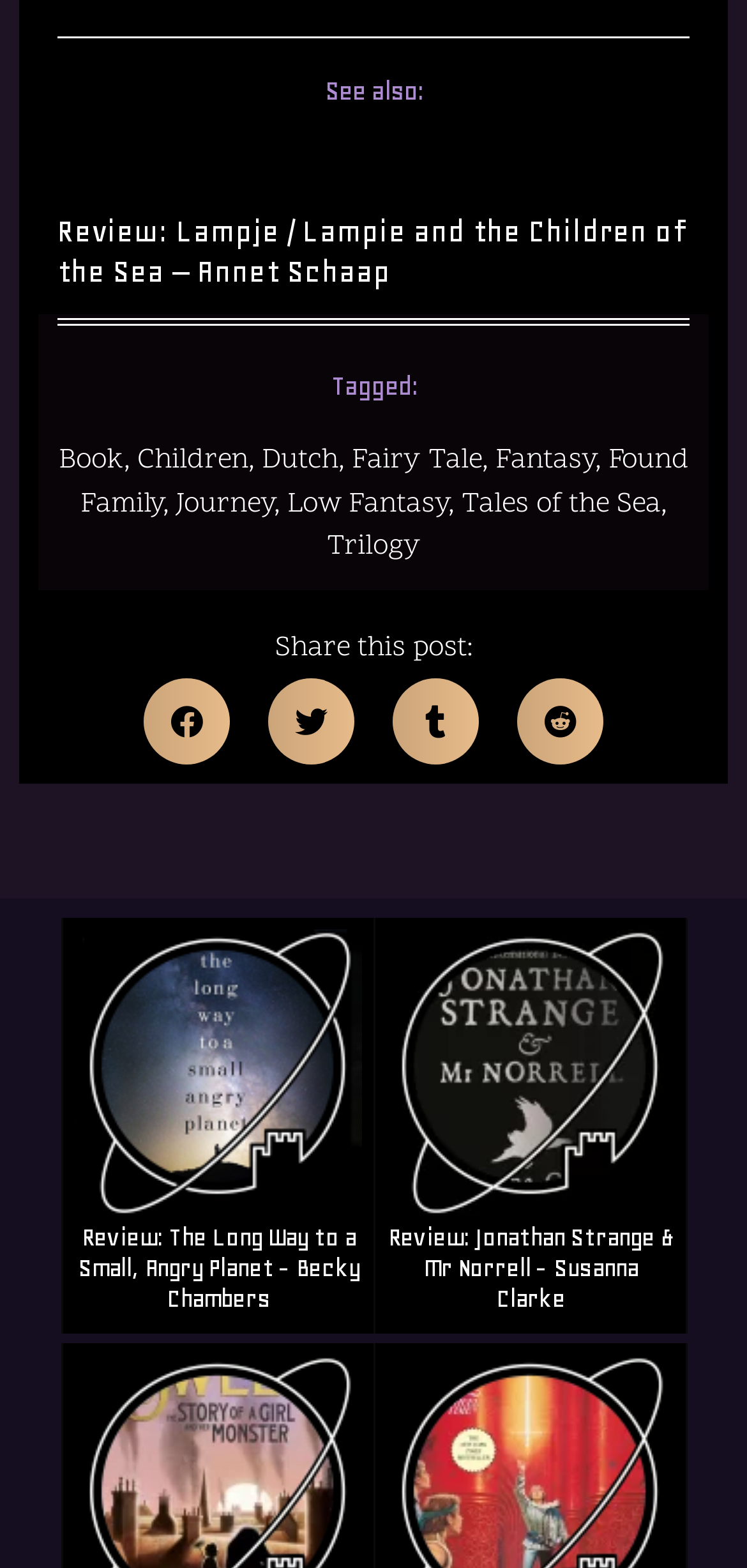Please locate the bounding box coordinates of the element's region that needs to be clicked to follow the instruction: "Share this post on facebook". The bounding box coordinates should be provided as four float numbers between 0 and 1, i.e., [left, top, right, bottom].

[0.192, 0.433, 0.308, 0.488]